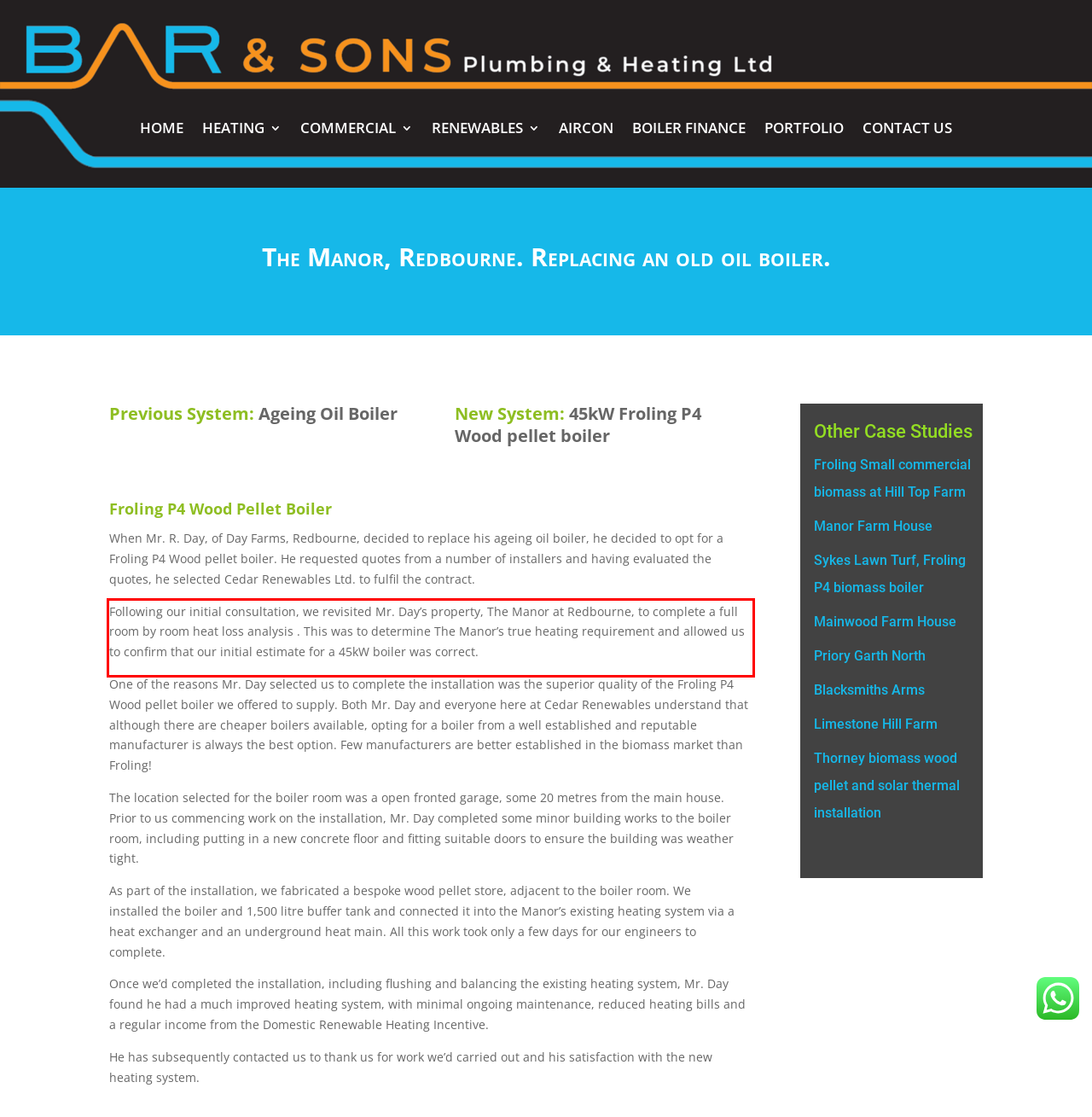Observe the screenshot of the webpage that includes a red rectangle bounding box. Conduct OCR on the content inside this red bounding box and generate the text.

Following our initial consultation, we revisited Mr. Day’s property, The Manor at Redbourne, to complete a full room by room heat loss analysis . This was to determine The Manor’s true heating requirement and allowed us to confirm that our initial estimate for a 45kW boiler was correct.